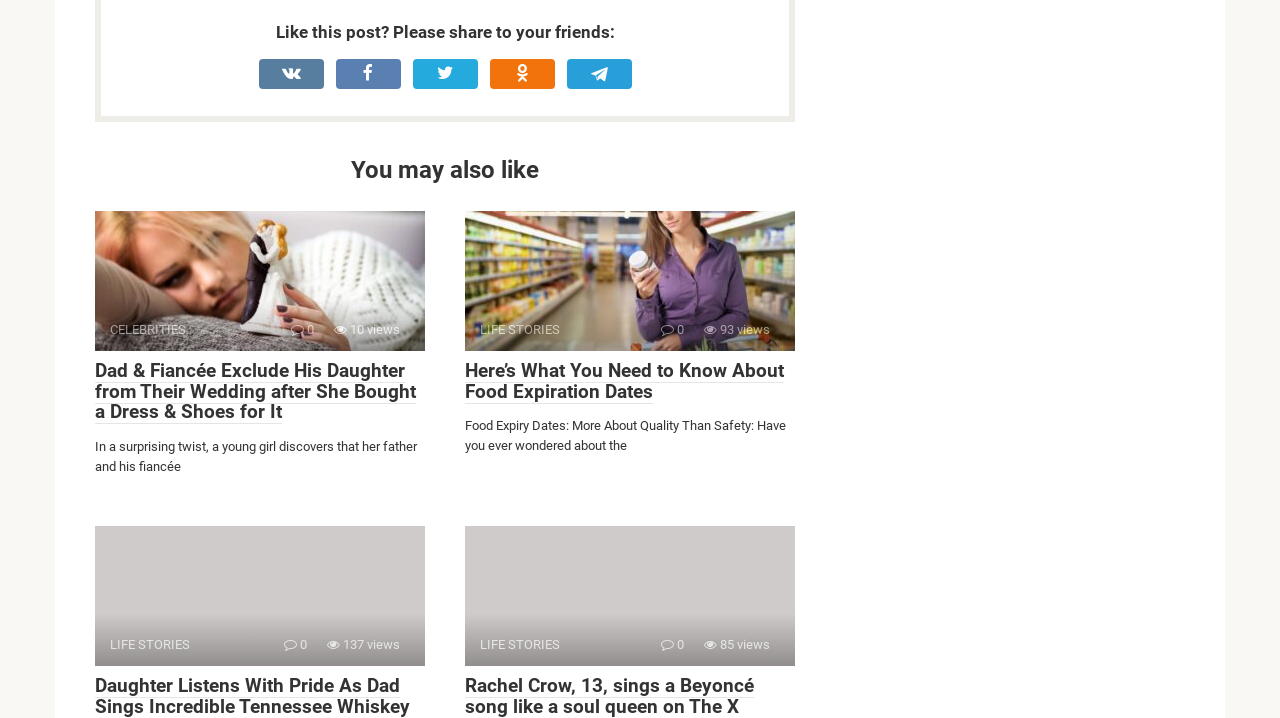How many comments does the third article have?
Using the image, elaborate on the answer with as much detail as possible.

I looked at the third article title with 'LIFE STORIES' prefix, but there is no information about the number of comments.